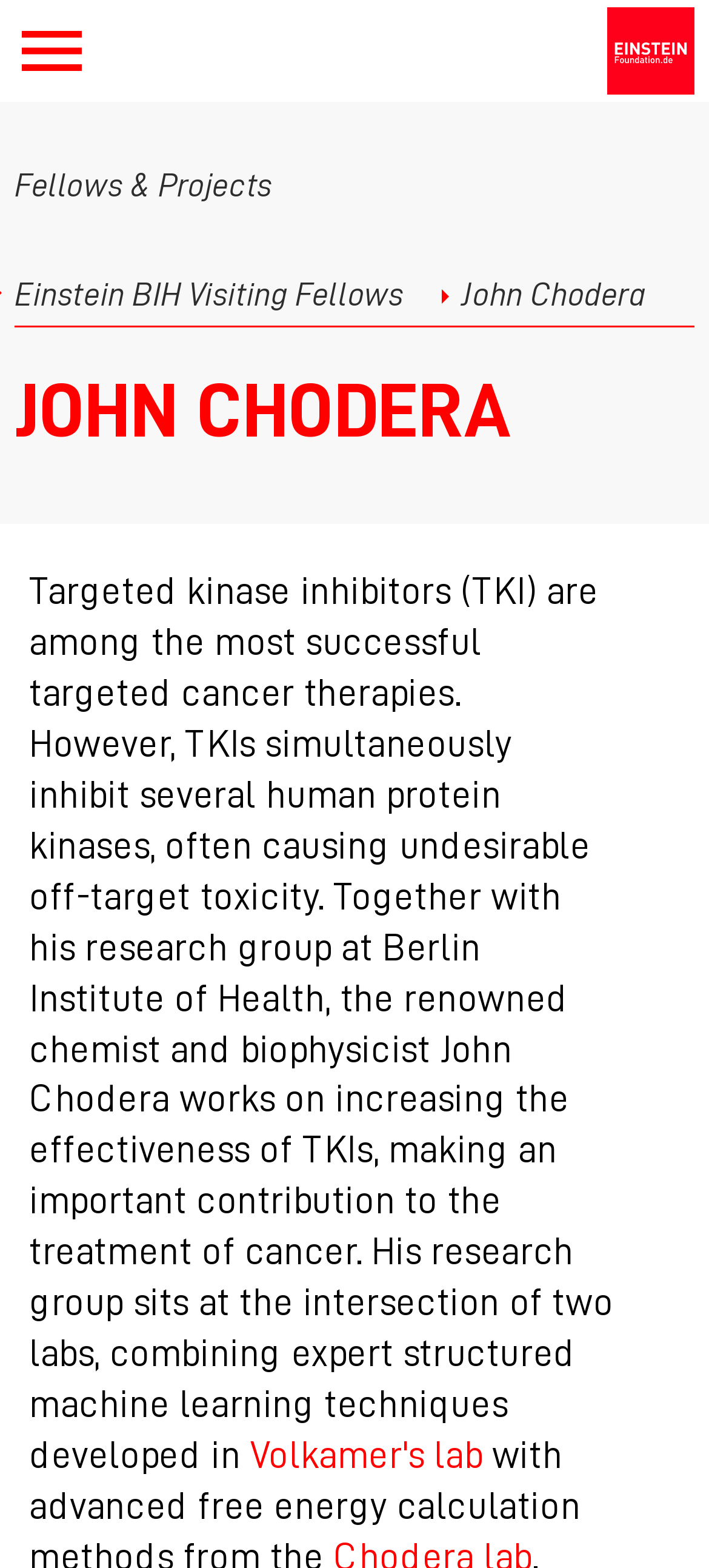Use a single word or phrase to respond to the question:
What is the organization associated with John Chodera?

Einstein Foundation Berlin